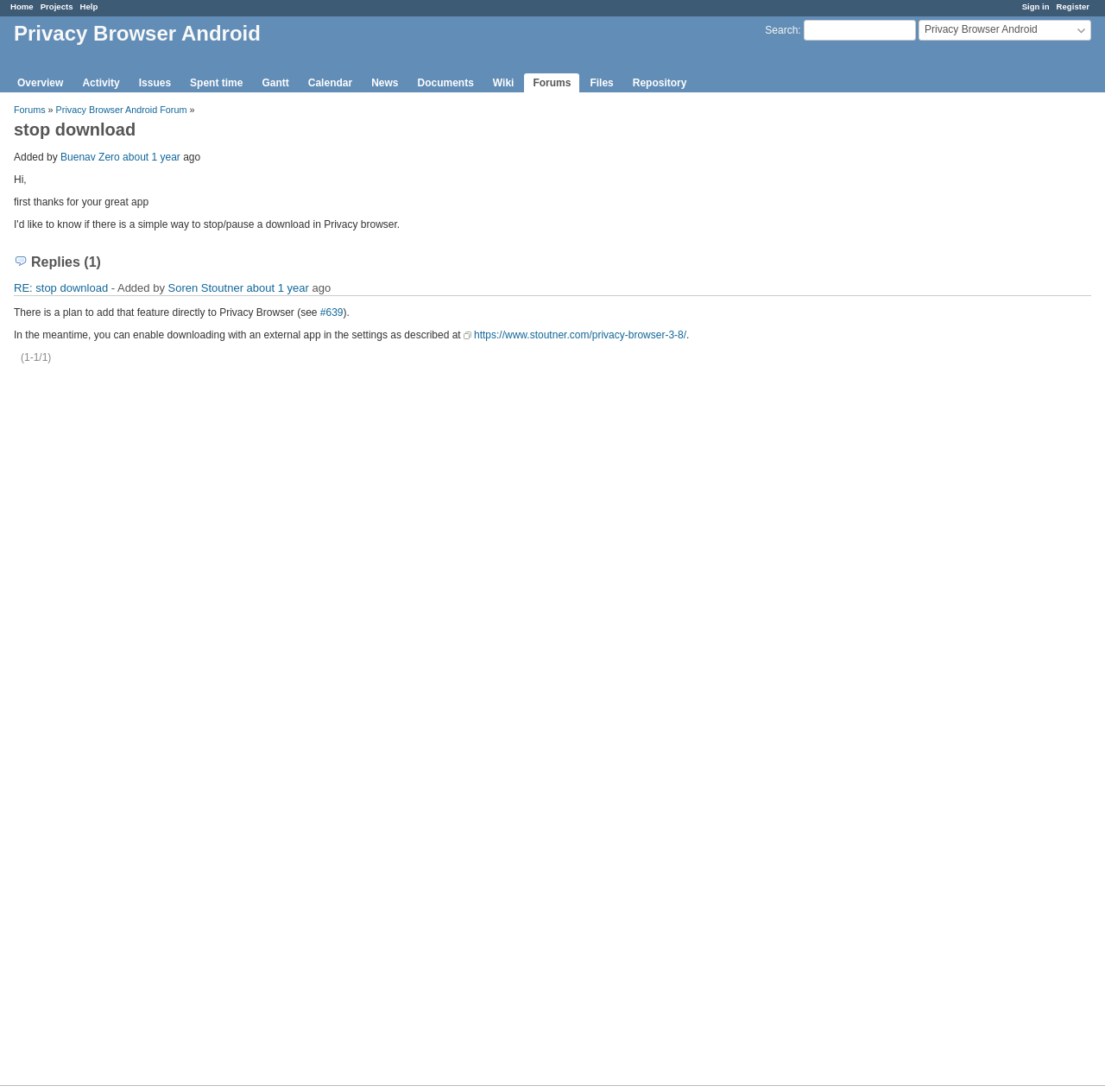Determine the title of the webpage and give its text content.

Privacy Browser Android